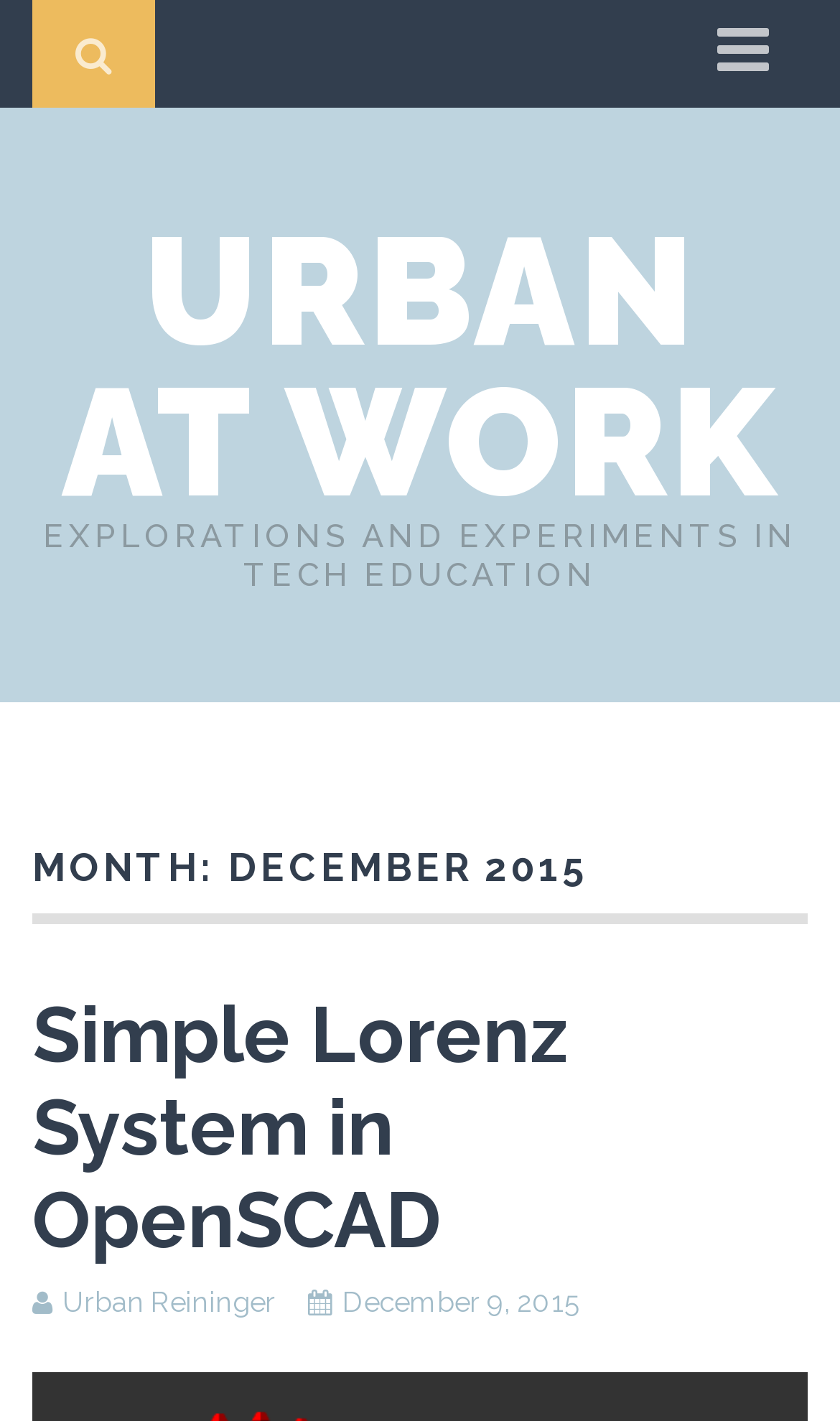Answer this question using a single word or a brief phrase:
How many links are in the top navigation bar?

4